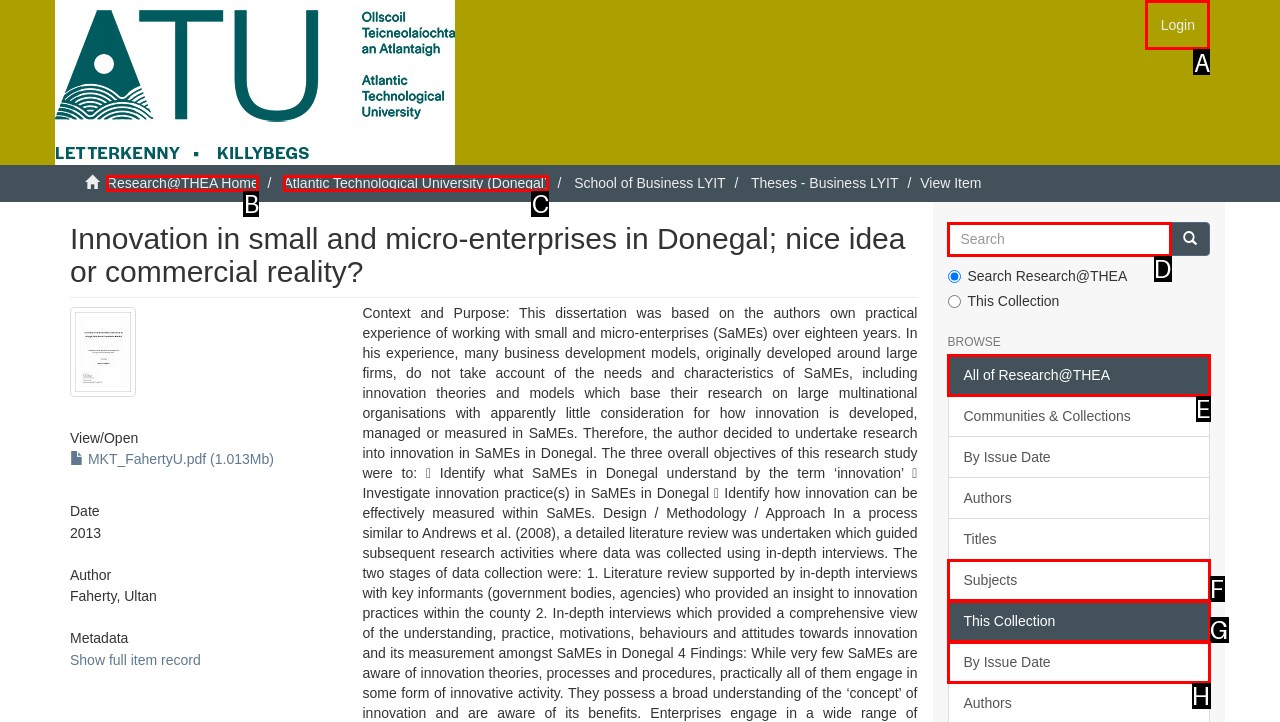Determine which element should be clicked for this task: Click the login link
Answer with the letter of the selected option.

A